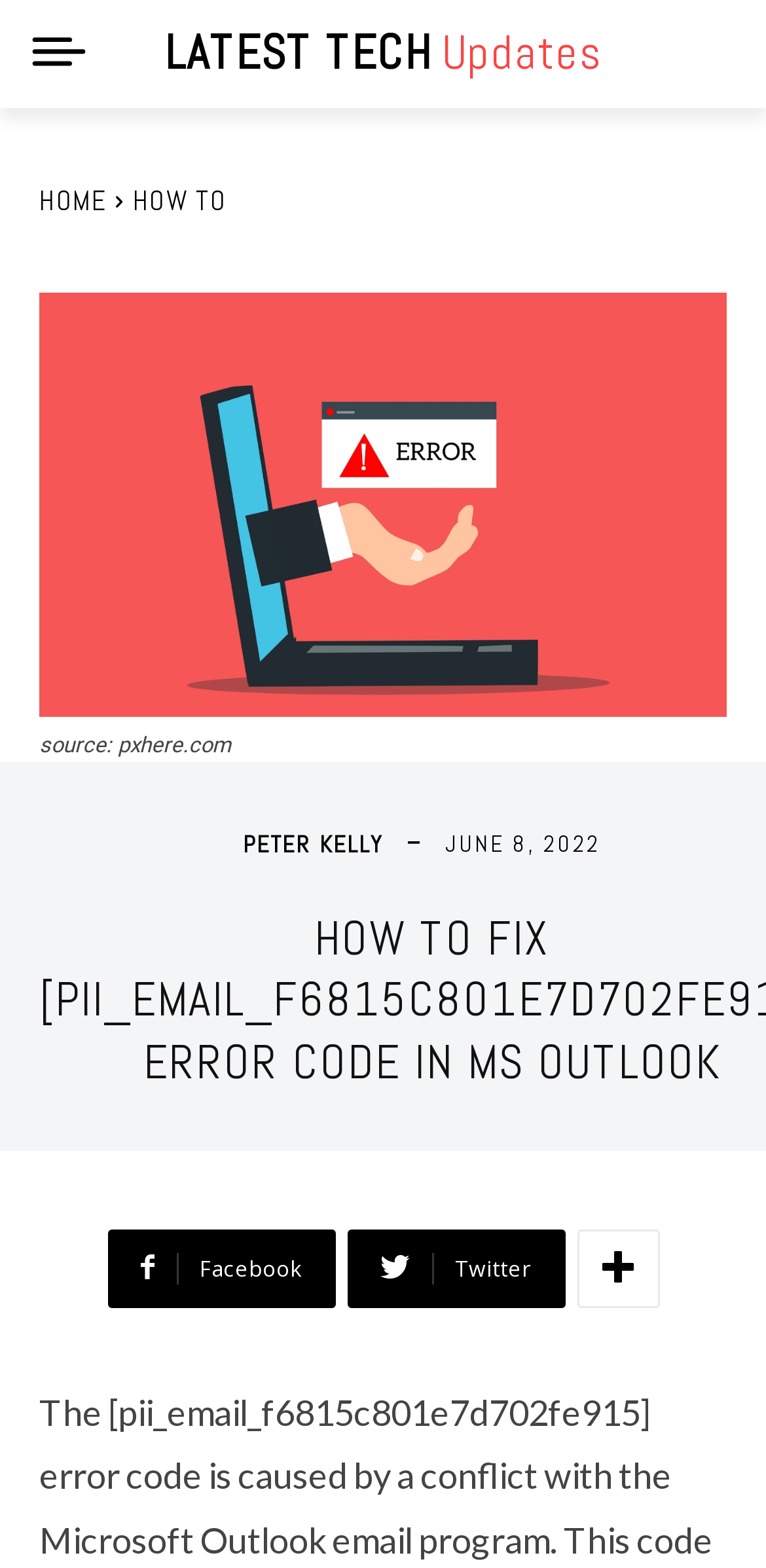Identify the bounding box coordinates of the section to be clicked to complete the task described by the following instruction: "Check the latest post by Peter Kelly". The coordinates should be four float numbers between 0 and 1, formatted as [left, top, right, bottom].

[0.217, 0.524, 0.304, 0.554]